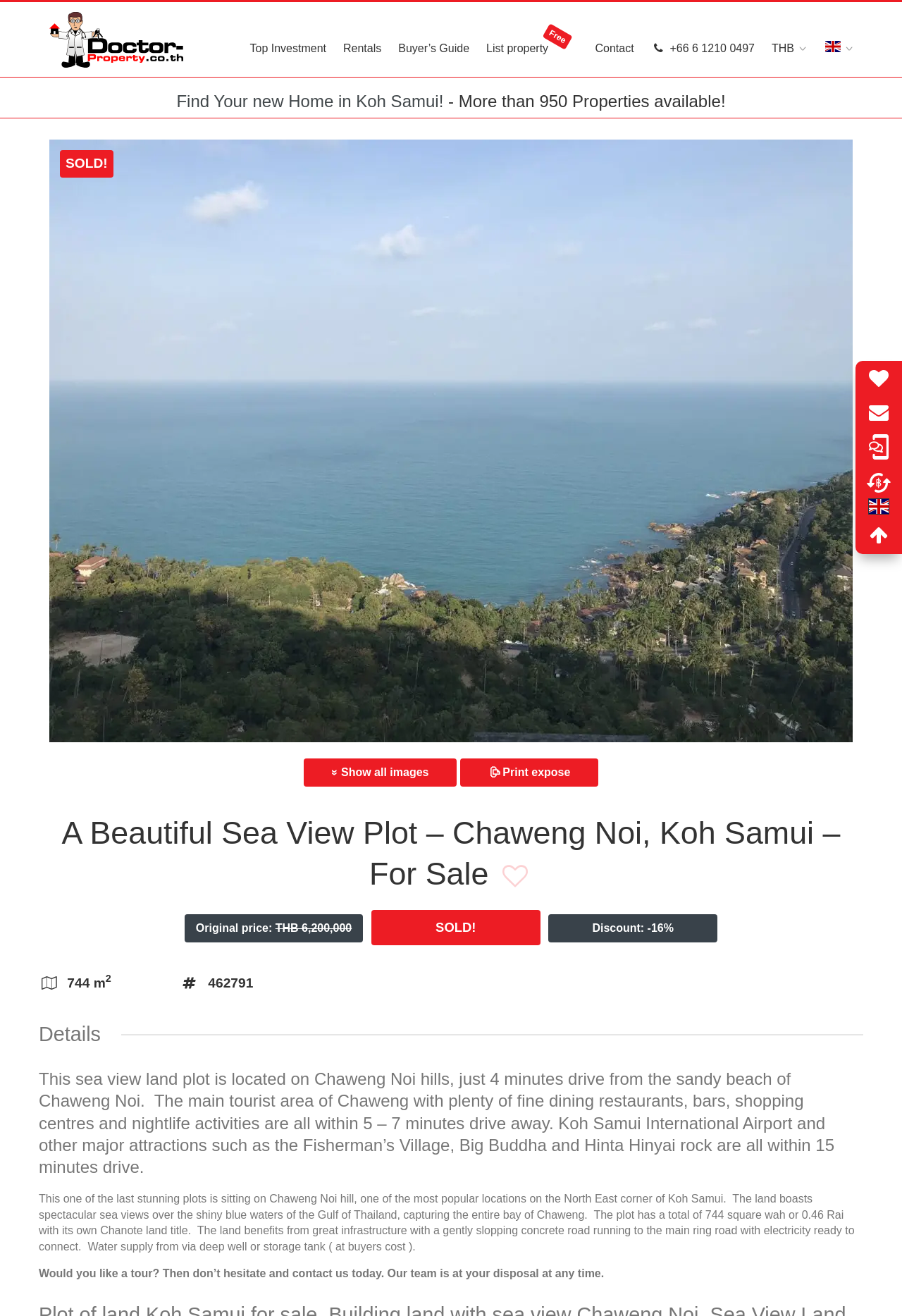Generate a thorough caption that explains the contents of the webpage.

This webpage is about a real estate listing for a sea view land plot in Chaweng Noi, Koh Samui. At the top, there is a logo of "Doctor Property" with a link to the company's website. Next to it, there are several links to different sections of the website, including "Top Investment", "Rentals", "Buyer's Guide", and "List propertyFree". 

Below these links, there is a heading that reads "Find Your new Home in Koh Samui!" followed by a statement "More than 950 Properties available!". On the right side of the page, there are links to "Favorites" and a chat icon with a mobile phone image.

The main content of the webpage starts with a heading that reads "A Beautiful Sea View Plot – Chaweng Noi, Koh Samui – For Sale". Below it, there is an image that takes up most of the width of the page. Above the image, there is a "SOLD!" label. 

On the right side of the image, there are several links and buttons, including "» Show all images", "⎙ Print expose", and a currency switch icon. Below the image, there is a section with the original price of the property, THB 6,200,000, and a "SOLD!" label. There is also a discount label that reads "Discount: -16%".

The webpage then lists several details about the property, including the plot area, which is 744 square meters, and the property ID, which is 462791. 

The main description of the property is divided into two sections. The first section describes the location of the property, which is on Chaweng Noi hills, just 4 minutes drive from the sandy beach of Chaweng Noi. The second section describes the property itself, including its stunning sea views, infrastructure, and land title. 

Finally, there is a call-to-action section that encourages visitors to contact the team for a tour of the property.